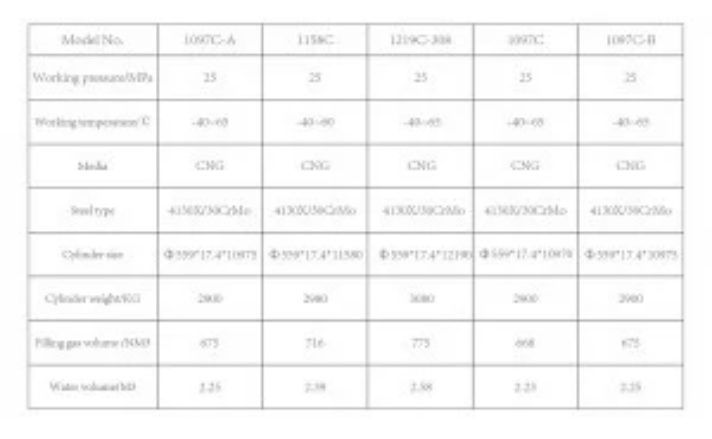Respond to the following question with a brief word or phrase:
What is the primary application of the cylinders?

Industrial applications